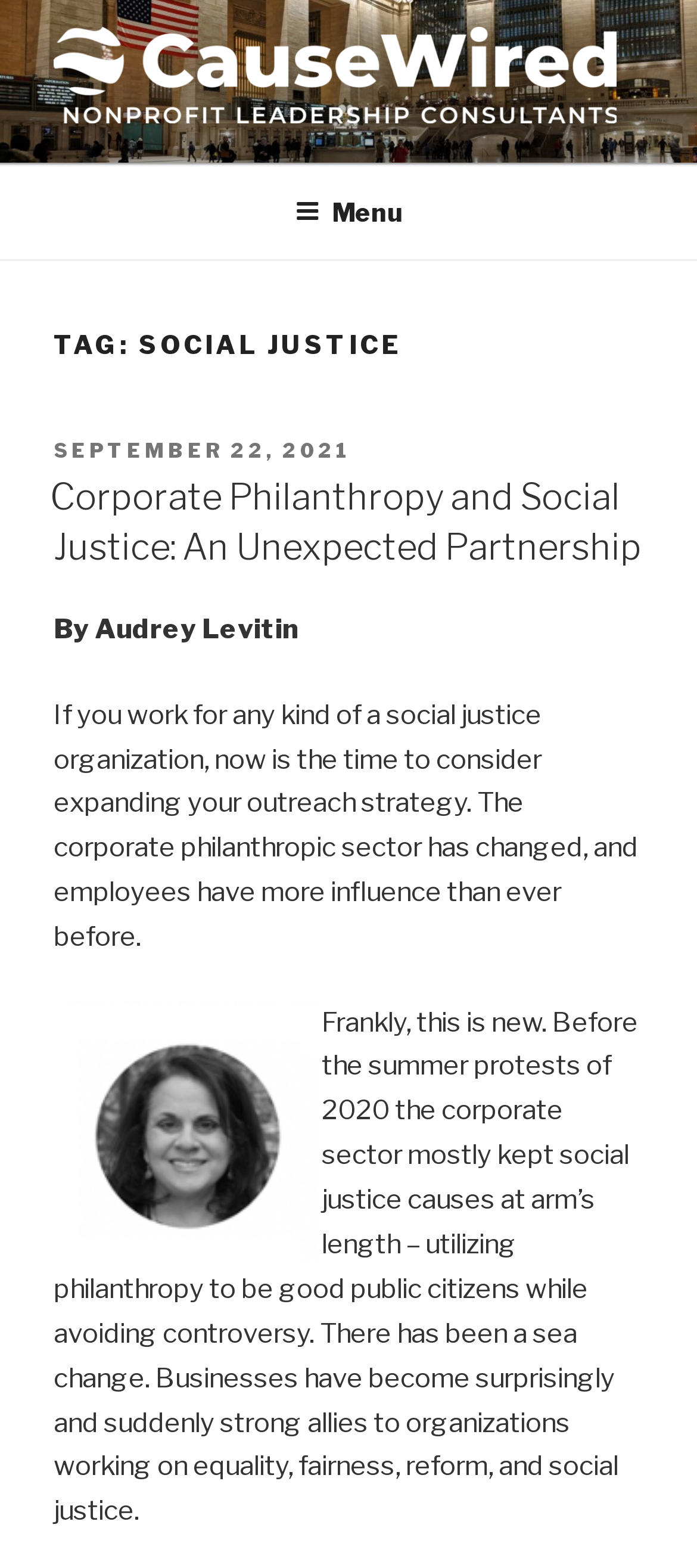Give a comprehensive overview of the webpage, including key elements.

The webpage is about social justice, specifically focusing on the partnership between corporate philanthropy and social justice organizations. At the top, there is a logo and a link to "CauseWired" on the left, accompanied by a smaller text "Nonprofit Leadership Consultants" below it. On the right side of the top section, there is a navigation menu labeled "Top Menu" with a button to expand or collapse it.

Below the top section, there is a heading "TAG: SOCIAL JUSTICE" that spans the entire width of the page. Underneath this heading, there is a subheading "POSTED ON SEPTEMBER 22, 2021" with a link to the date. The main article title "Corporate Philanthropy and Social Justice: An Unexpected Partnership" is displayed prominently, with a link to the article.

The article is written by Audrey Levitin, and her name is displayed below the article title. The article text discusses the changing landscape of corporate philanthropy and its increasing influence on social justice organizations. There is an image of Audrey Levitin on the right side of the article, about halfway down the page. The article continues below the image, discussing how businesses have become strong allies to organizations working on equality, fairness, reform, and social justice.